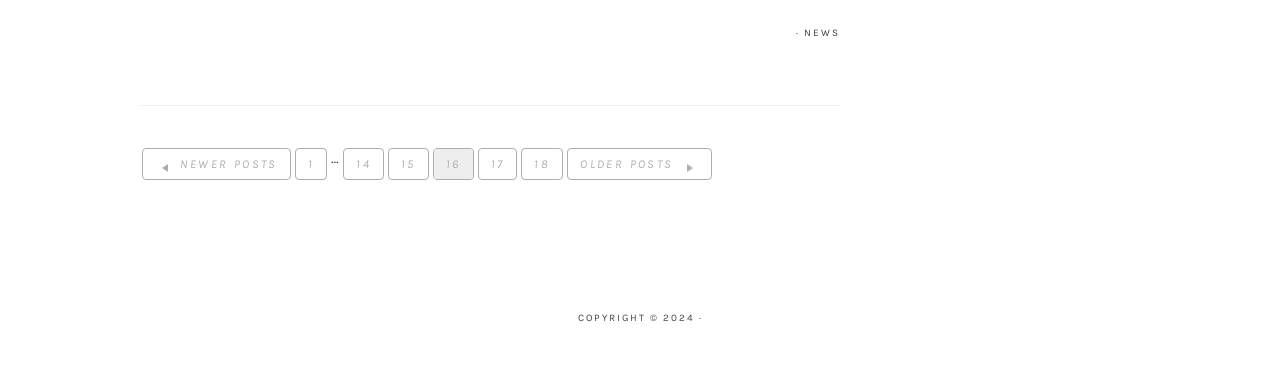Identify the bounding box coordinates for the UI element described as follows: "Older Posts". Ensure the coordinates are four float numbers between 0 and 1, formatted as [left, top, right, bottom].

[0.444, 0.408, 0.556, 0.49]